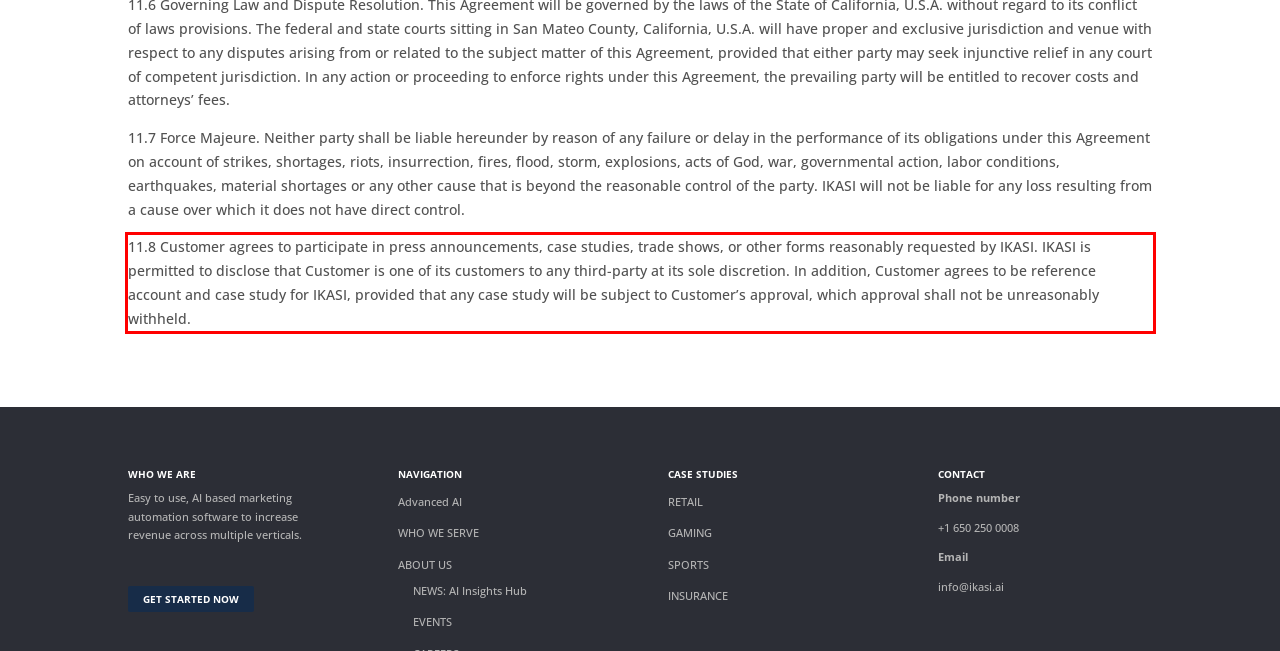Examine the screenshot of the webpage, locate the red bounding box, and perform OCR to extract the text contained within it.

11.8 Customer agrees to participate in press announcements, case studies, trade shows, or other forms reasonably requested by IKASI. IKASI is permitted to disclose that Customer is one of its customers to any third-party at its sole discretion. In addition, Customer agrees to be reference account and case study for IKASI, provided that any case study will be subject to Customer’s approval, which approval shall not be unreasonably withheld.